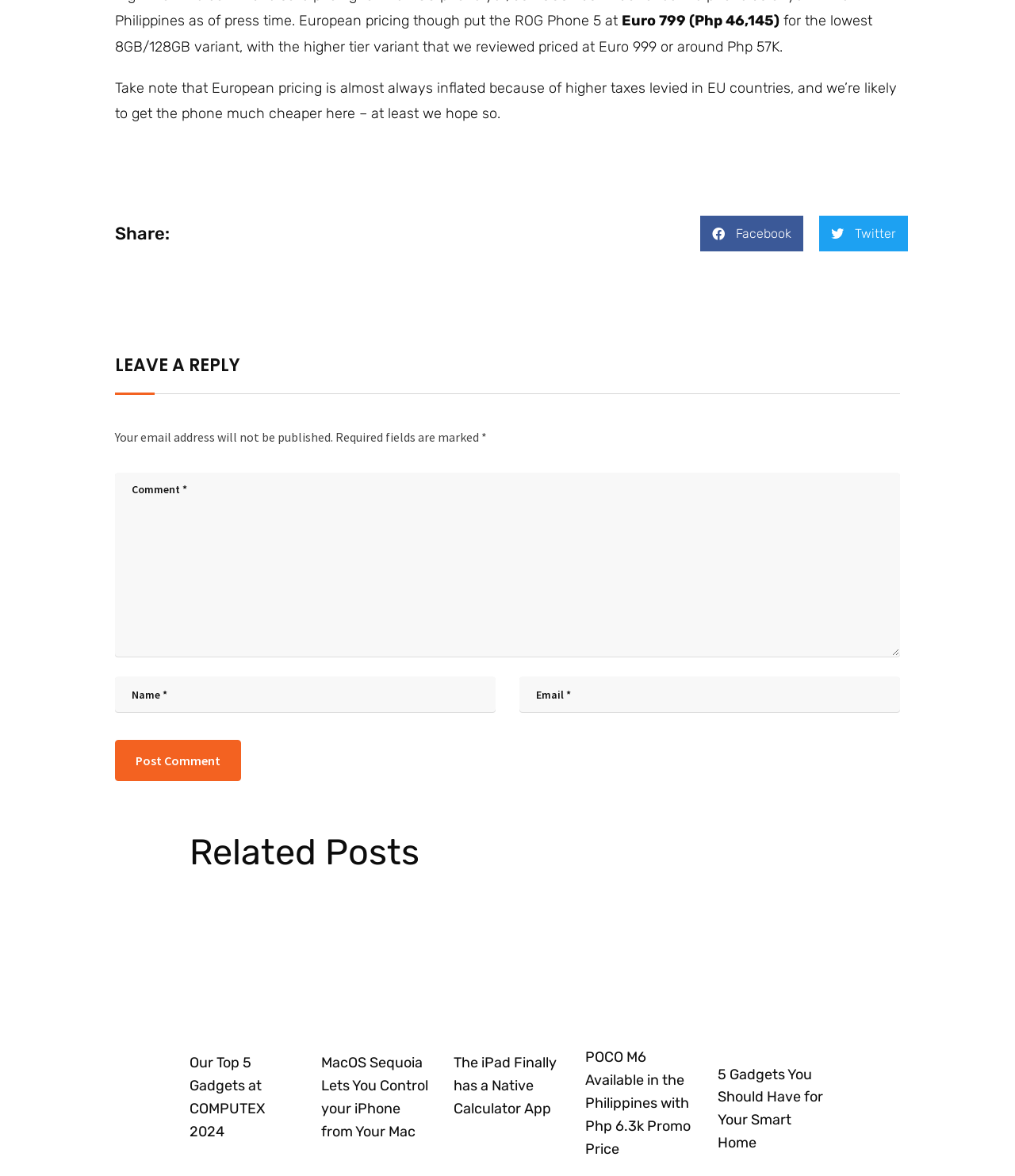Please locate the bounding box coordinates of the region I need to click to follow this instruction: "Read related post about POCO M6".

[0.577, 0.89, 0.683, 0.987]